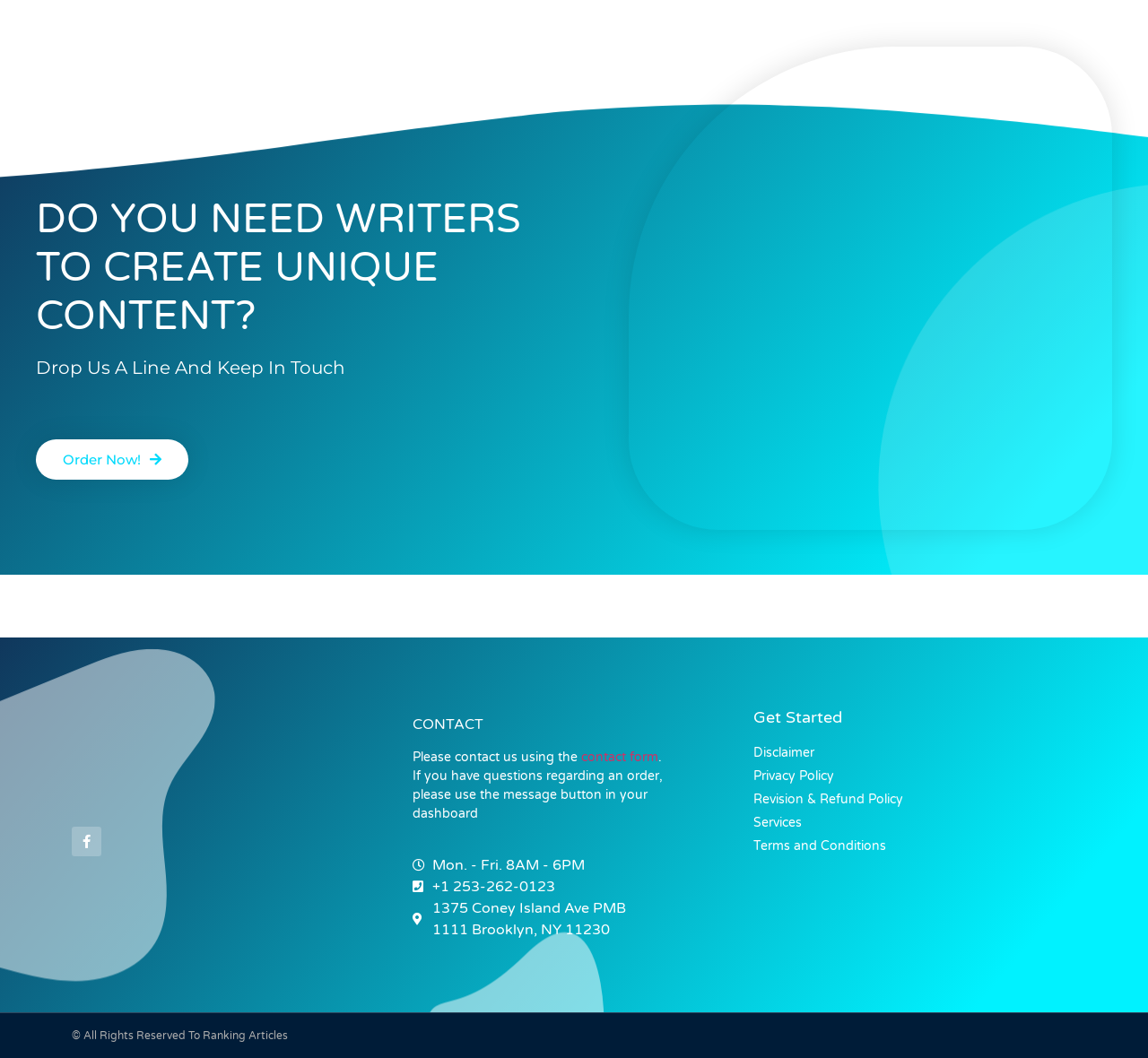Specify the bounding box coordinates of the region I need to click to perform the following instruction: "Visit our Facebook page". The coordinates must be four float numbers in the range of 0 to 1, i.e., [left, top, right, bottom].

[0.062, 0.782, 0.088, 0.81]